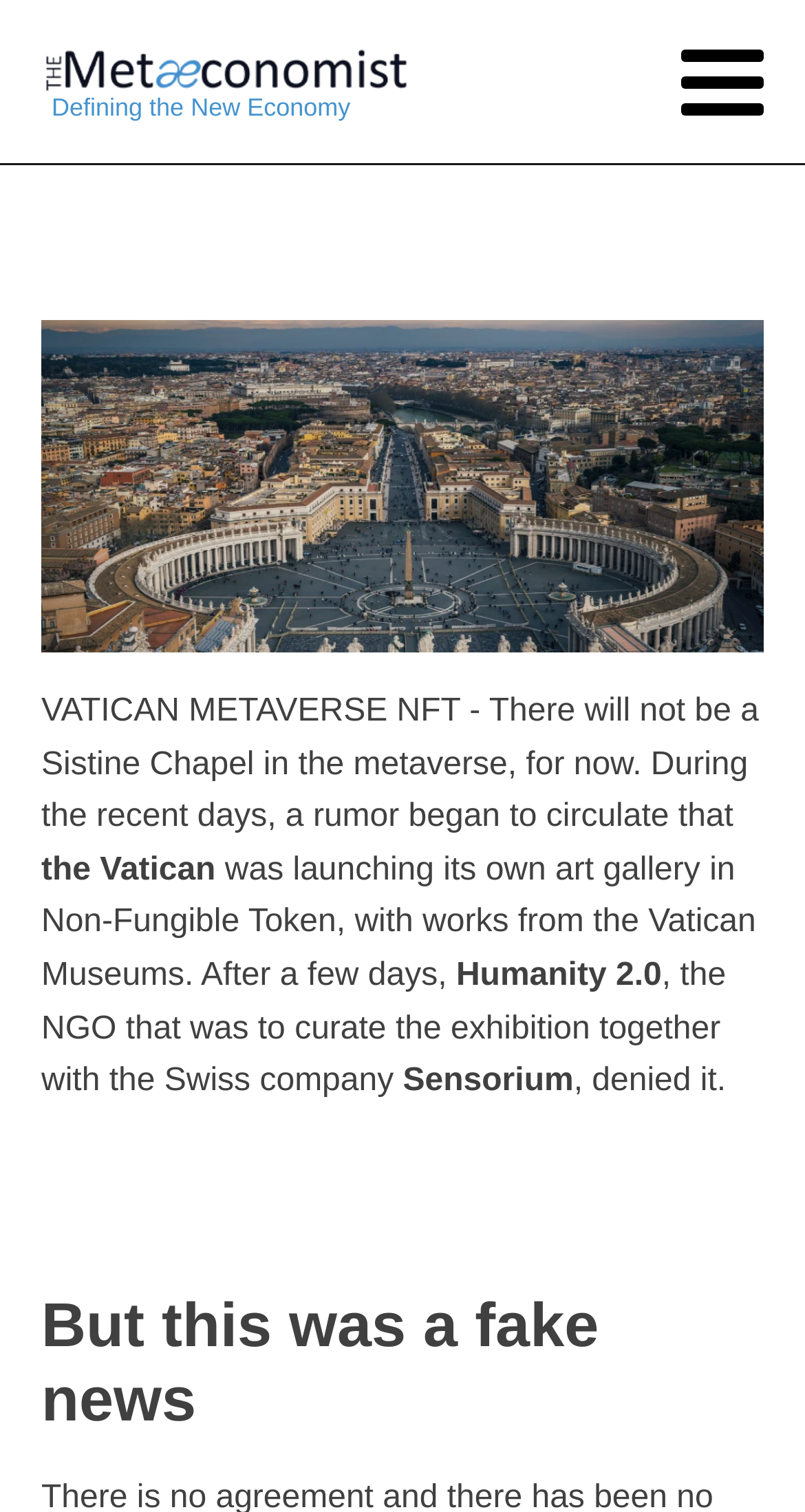Based on the description "Defining the New Economy", find the bounding box of the specified UI element.

[0.051, 0.029, 0.51, 0.079]